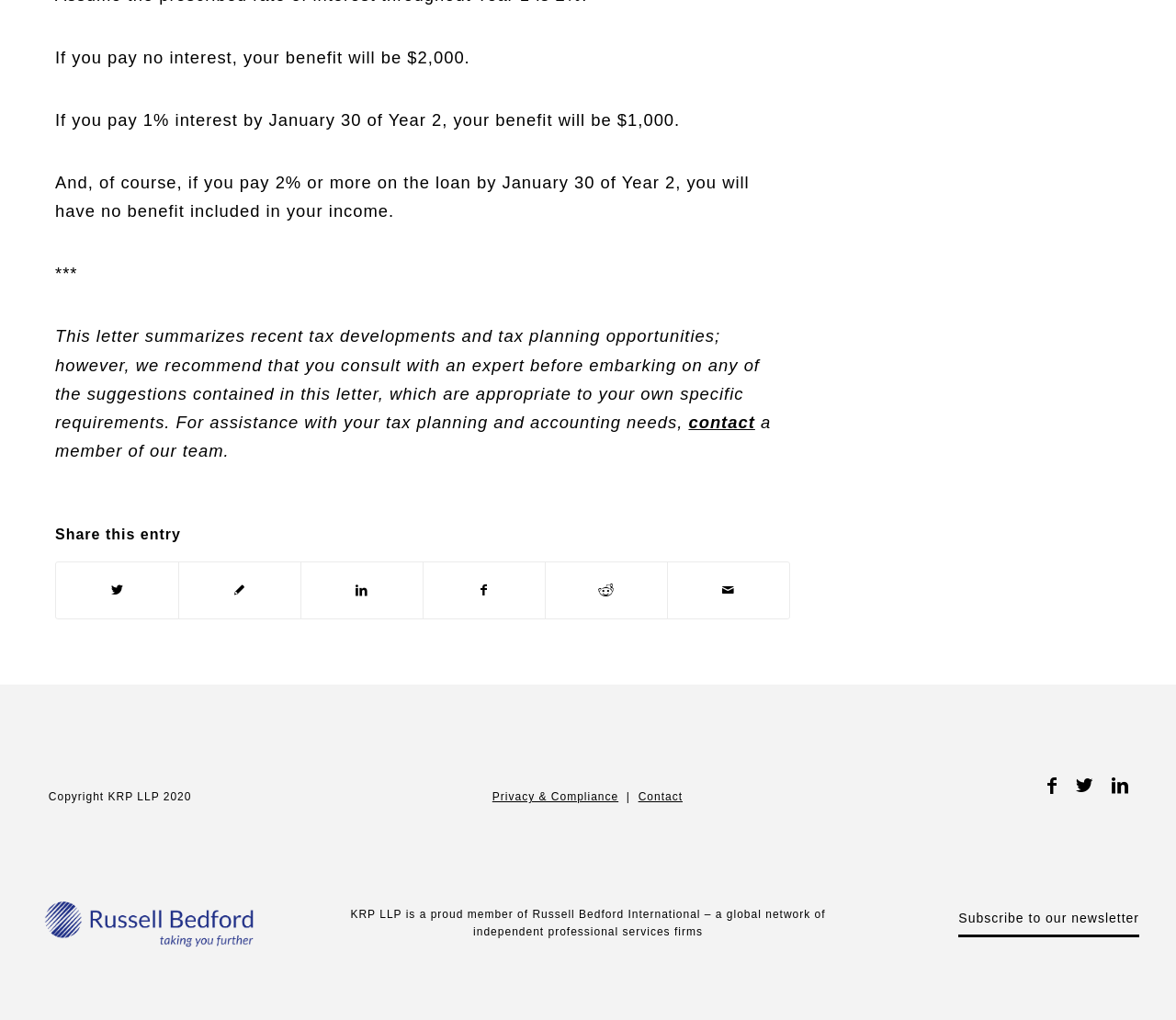Show me the bounding box coordinates of the clickable region to achieve the task as per the instruction: "share this entry".

[0.047, 0.517, 0.672, 0.532]